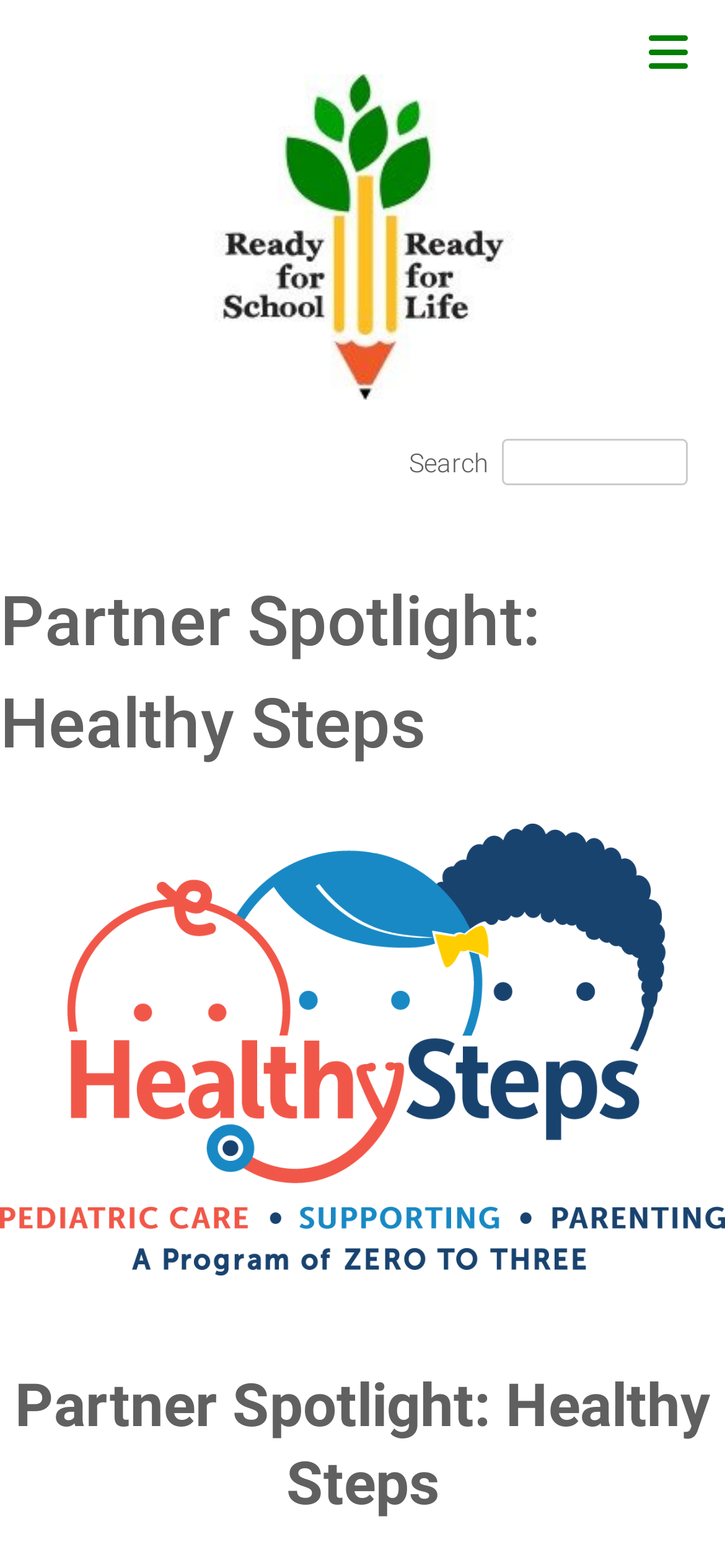Please find the main title text of this webpage.

Partner Spotlight: Healthy Steps